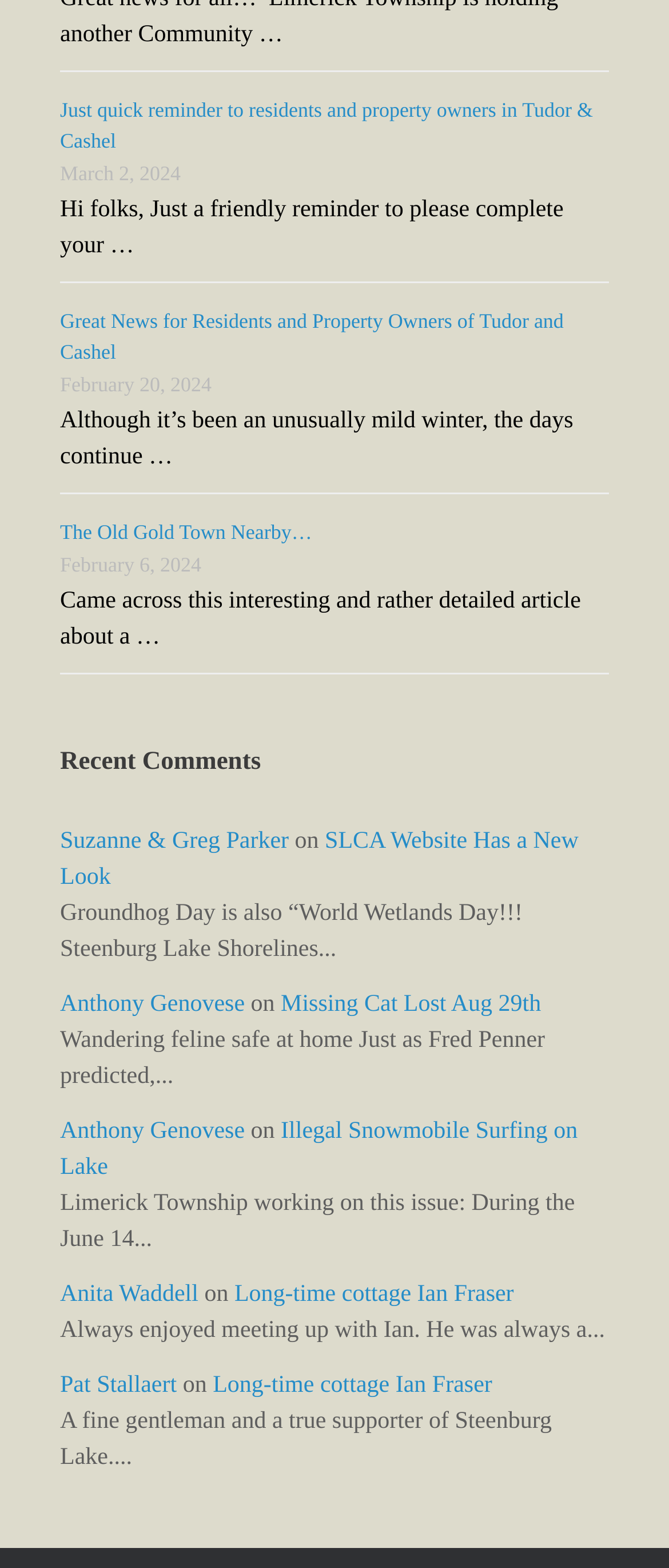Identify the bounding box coordinates of the HTML element based on this description: "Long-time cottage Ian Fraser".

[0.35, 0.818, 0.768, 0.834]